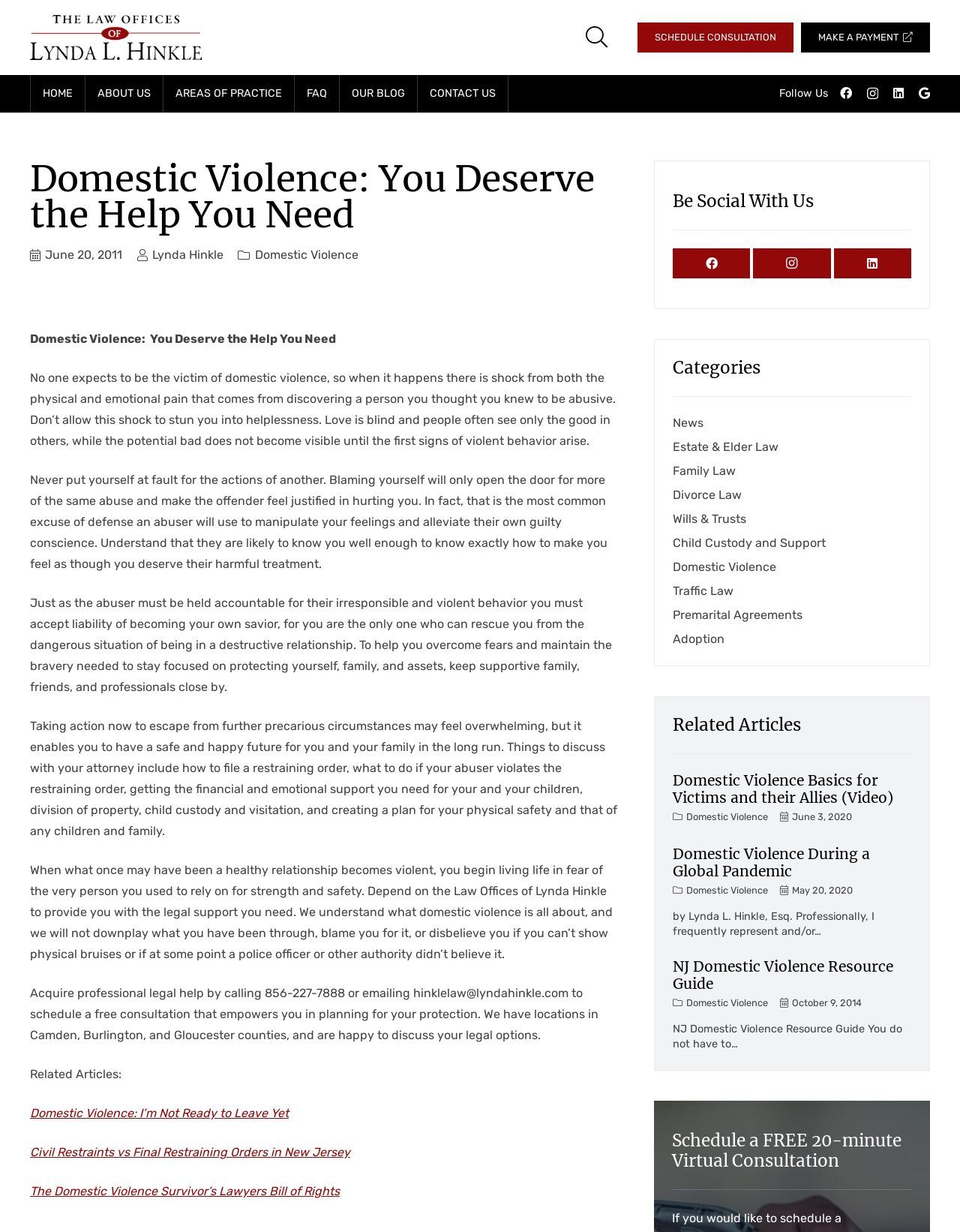What is the phone number to contact the Law Offices of Lynda Hinkle?
Based on the image, give a one-word or short phrase answer.

856-227-7888